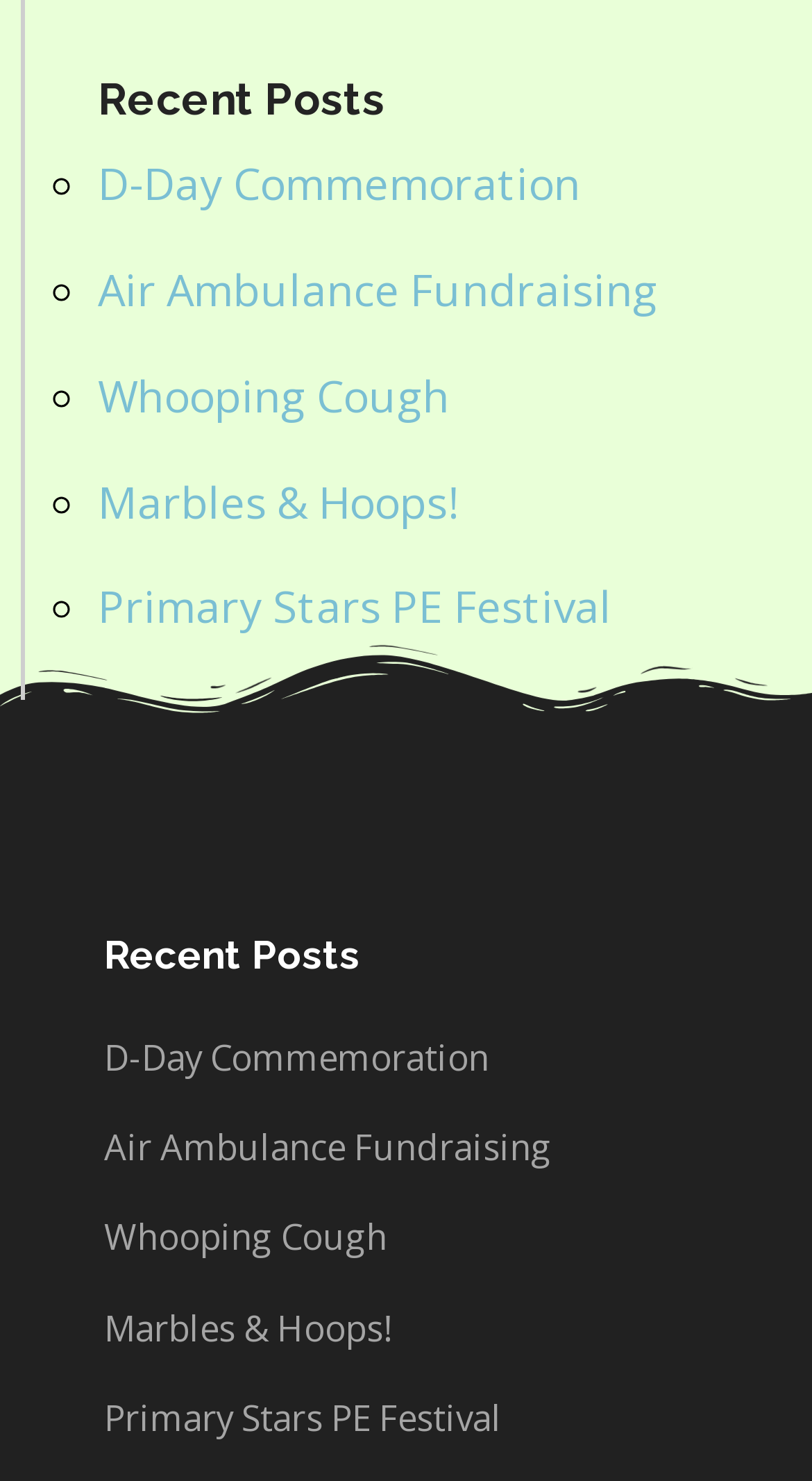Provide a one-word or brief phrase answer to the question:
How many recent posts are listed?

5